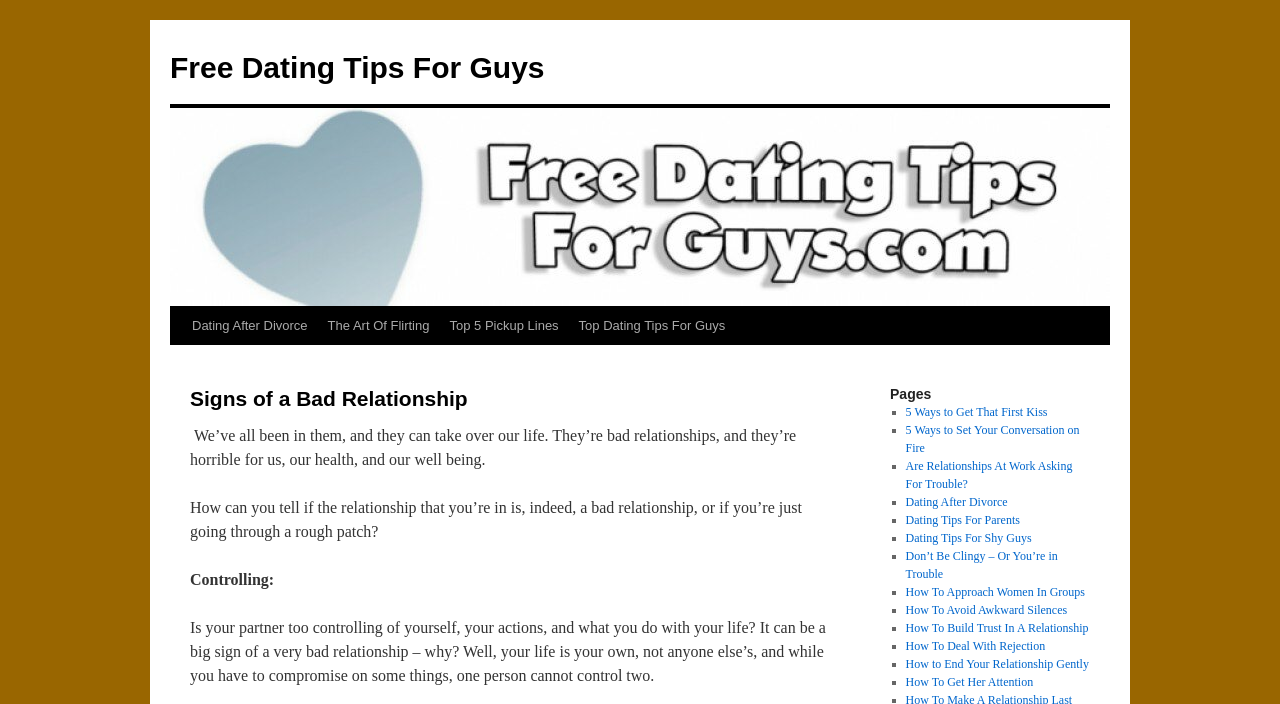Provide a thorough description of this webpage.

This webpage is about dating tips and relationships. At the top, there is a link to "Free Dating Tips For Guys" and a row of links to other related topics, including "Dating After Divorce", "The Art Of Flirting", "Top 5 Pickup Lines", and "Top Dating Tips For Guys". 

Below these links, there is a heading "Signs of a Bad Relationship" followed by a brief introduction to the topic. The introduction explains that bad relationships can be harmful to one's life, health, and well-being, and asks the question of how to determine if a relationship is bad or just going through a rough patch.

The webpage then lists several signs of a bad relationship, including controlling behavior, where one partner tries to control the other's actions and life. 

To the right of the main content, there is a section titled "Pages" with a list of links to other articles on related topics, including "5 Ways to Get That First Kiss", "5 Ways to Set Your Conversation on Fire", "Are Relationships At Work Asking For Trouble?", and many others. Each link is preceded by a bullet point marker.